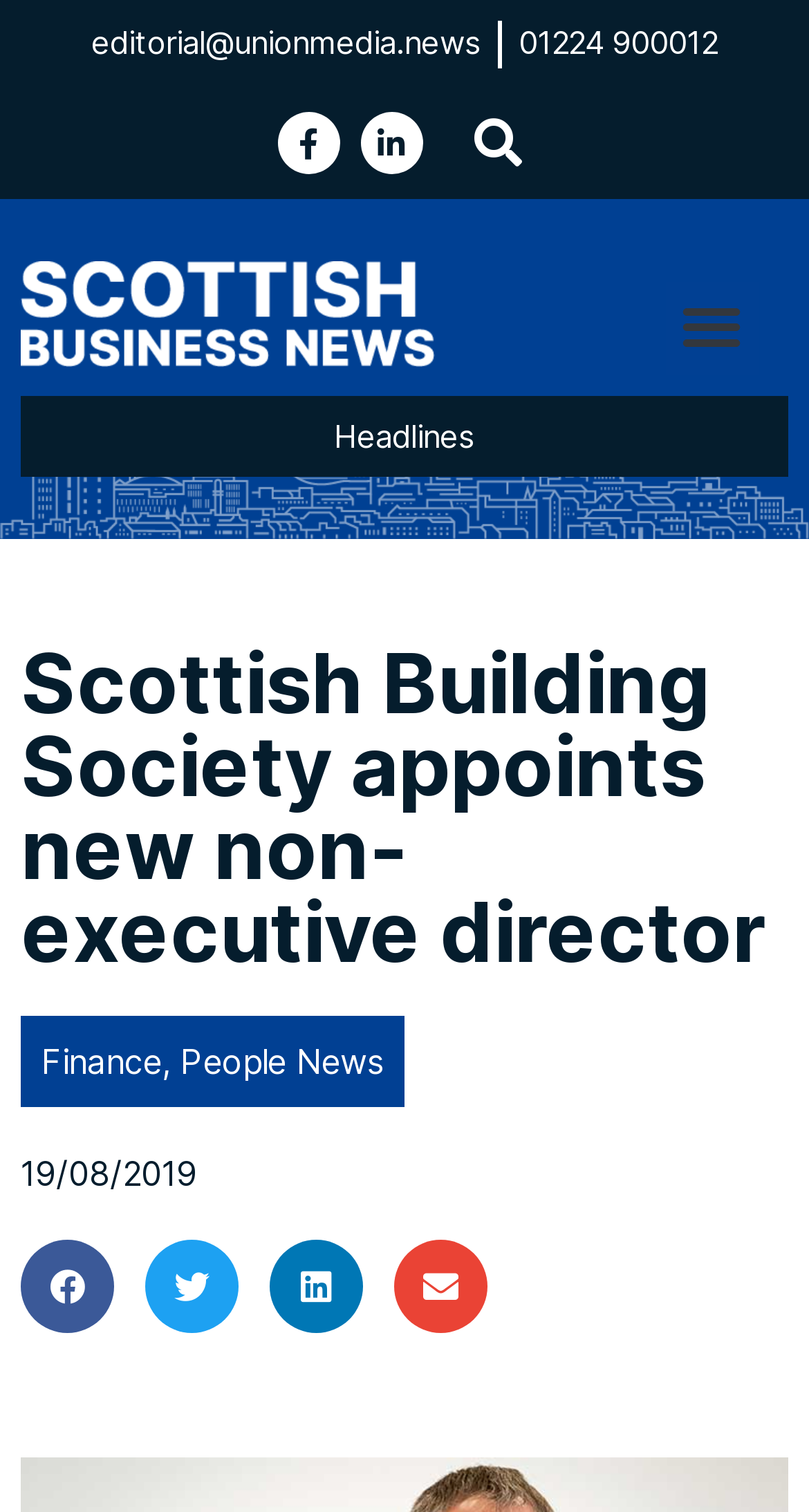Write a detailed summary of the webpage, including text, images, and layout.

The webpage is about Scottish Business News, specifically an article about Scottish Building Society appointing a new non-executive director, Andrew Hastings. 

At the top left, there is a link to contact the editorial team via email, and next to it, a phone number is provided. On the right side of the top section, there are social media links to Facebook and LinkedIn. 

Below the top section, there is a search bar with a "Search" button. To the right of the search bar, a "Menu Toggle" button is located. 

The main content of the webpage is an article with a heading that matches the title of the webpage. The article is divided into sections, with a link to "Headlines" at the top left. 

On the left side of the article, there are links to related categories, including "Finance" and "People News", separated by commas. The date of the article, "19/08/2019", is also displayed on the left side. 

At the bottom of the article, there are buttons to share the article on various social media platforms, including Facebook, Twitter, LinkedIn, and email.